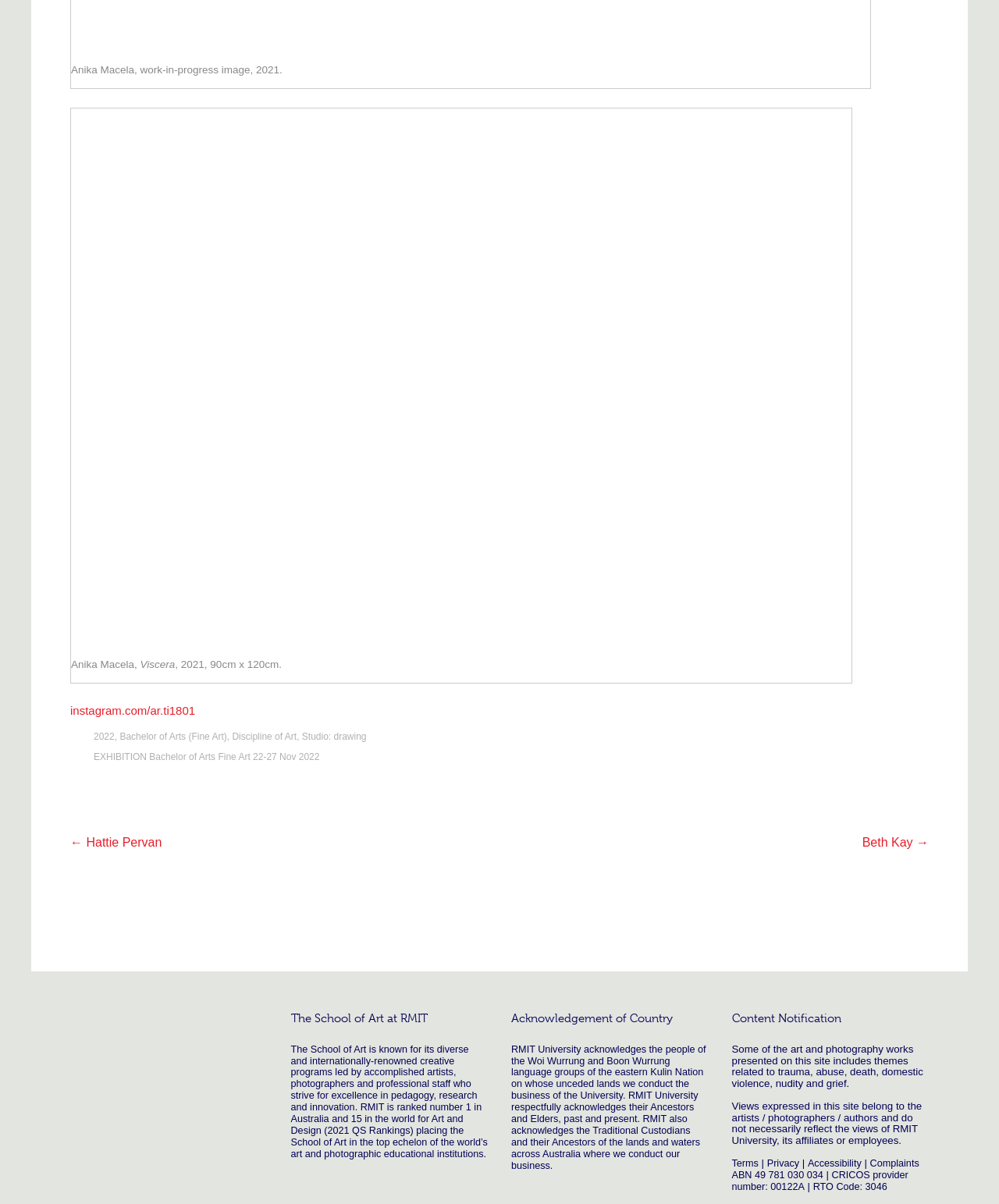Locate the bounding box coordinates for the element described below: "Bachelor of Arts (Fine Art)". The coordinates must be four float values between 0 and 1, formatted as [left, top, right, bottom].

[0.12, 0.608, 0.227, 0.617]